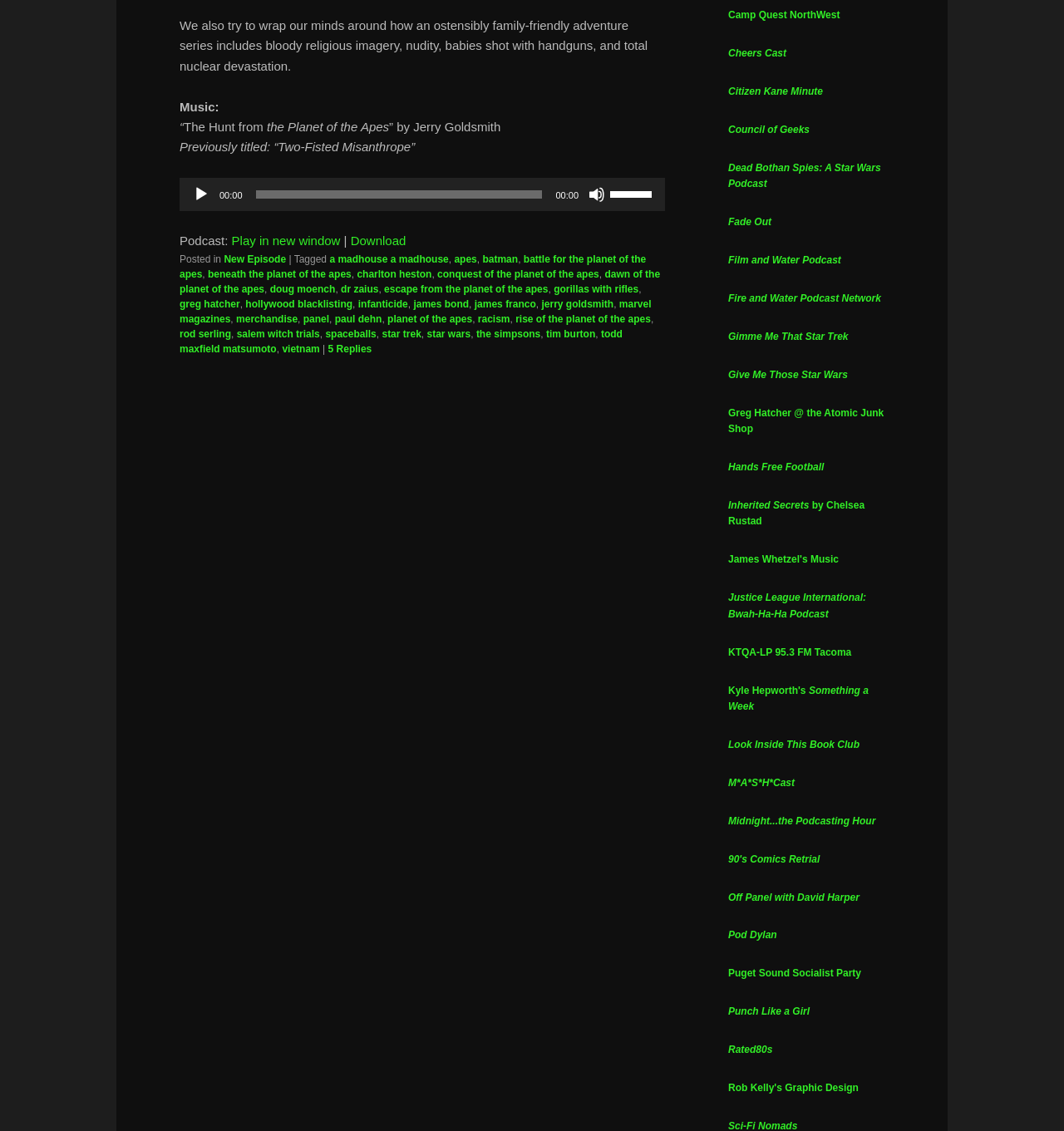Specify the bounding box coordinates of the area to click in order to follow the given instruction: "Check the 'Planet of the Apes' tag."

[0.364, 0.277, 0.444, 0.288]